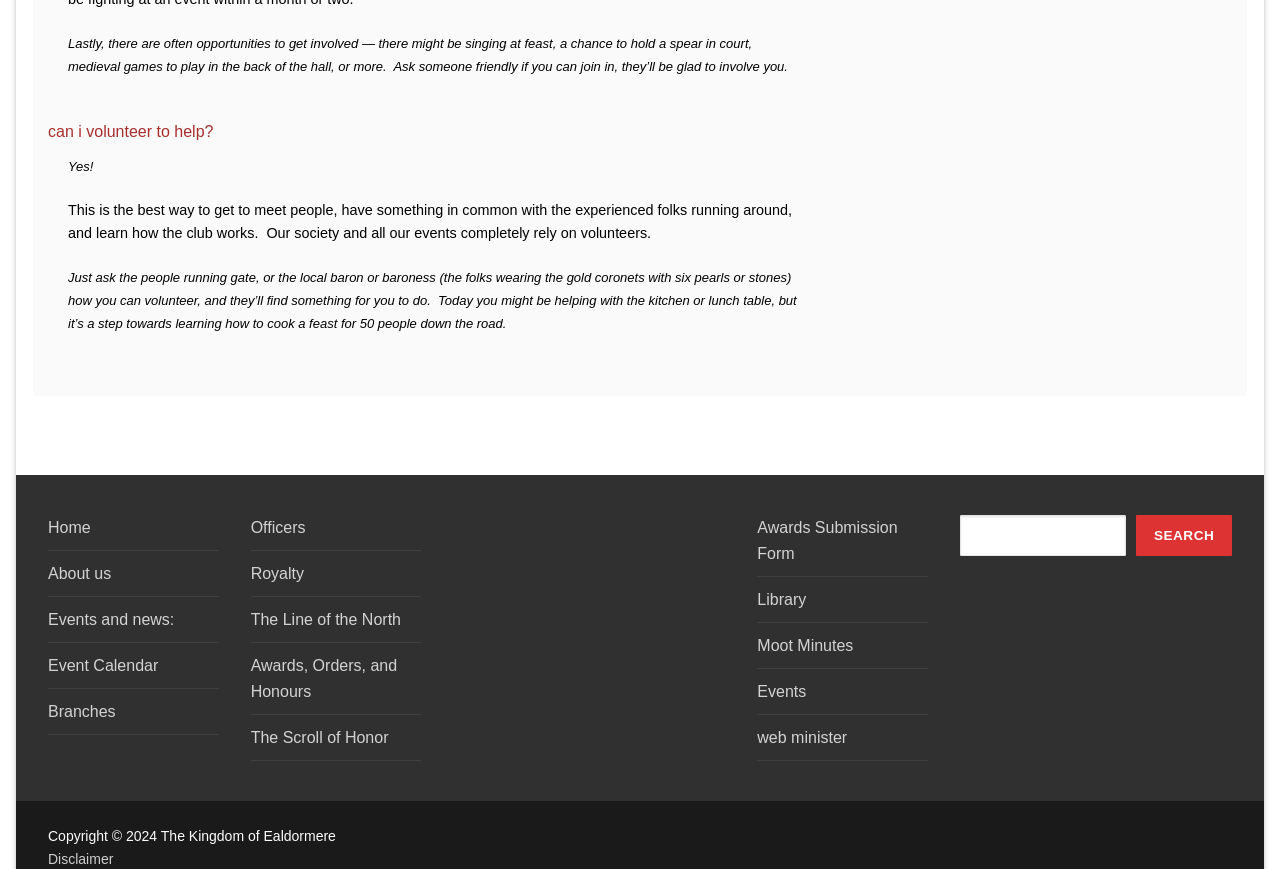Find and indicate the bounding box coordinates of the region you should select to follow the given instruction: "Check the 'Event Calendar'".

[0.038, 0.751, 0.171, 0.793]